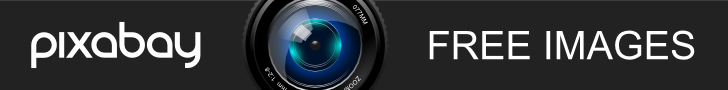Give a concise answer using one word or a phrase to the following question:
What is the background color of the image?

dark